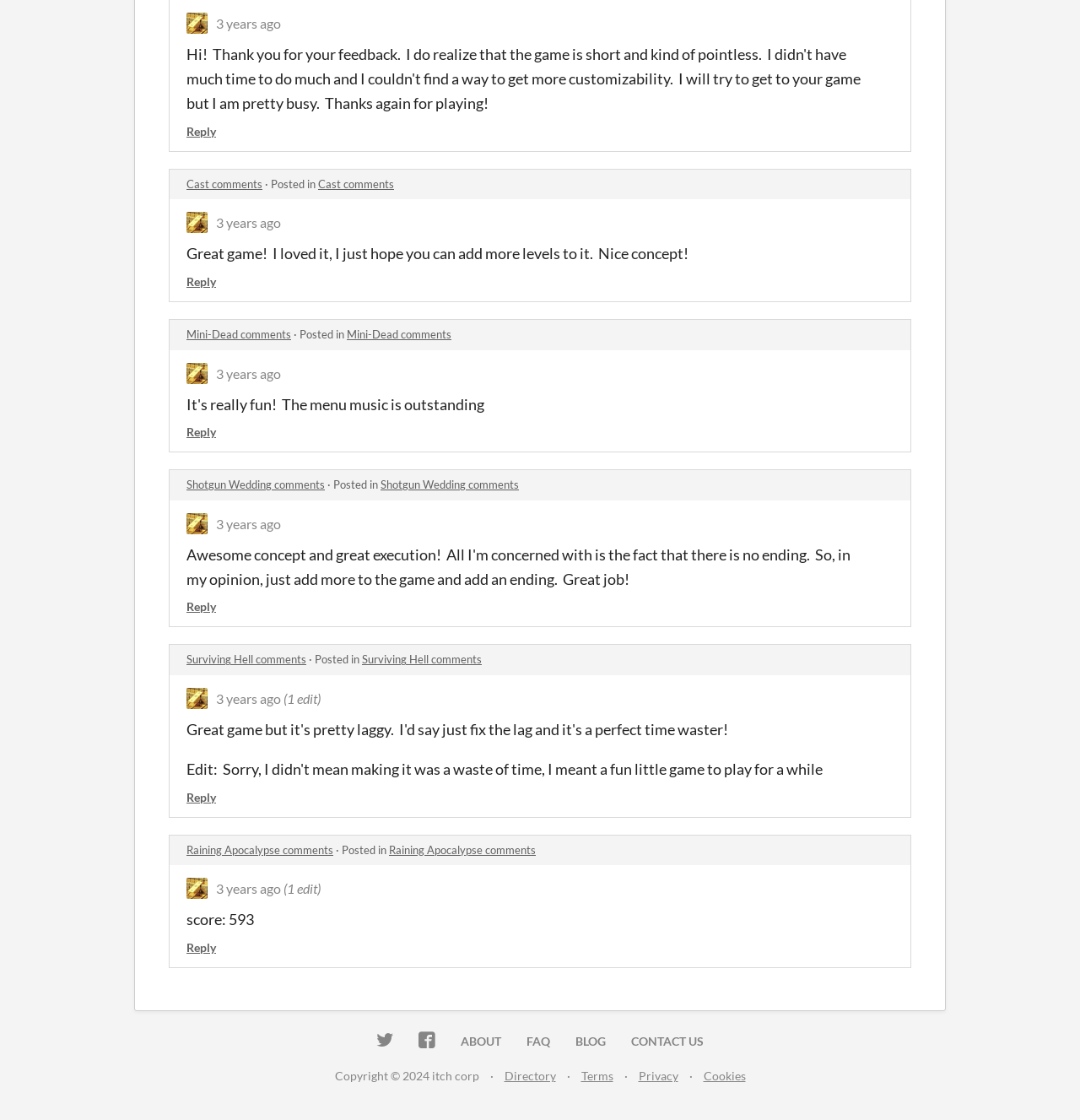Give a succinct answer to this question in a single word or phrase: 
What is the text of the third comment?

Great game! I loved it, I just hope you can add more levels to it. Nice concept!